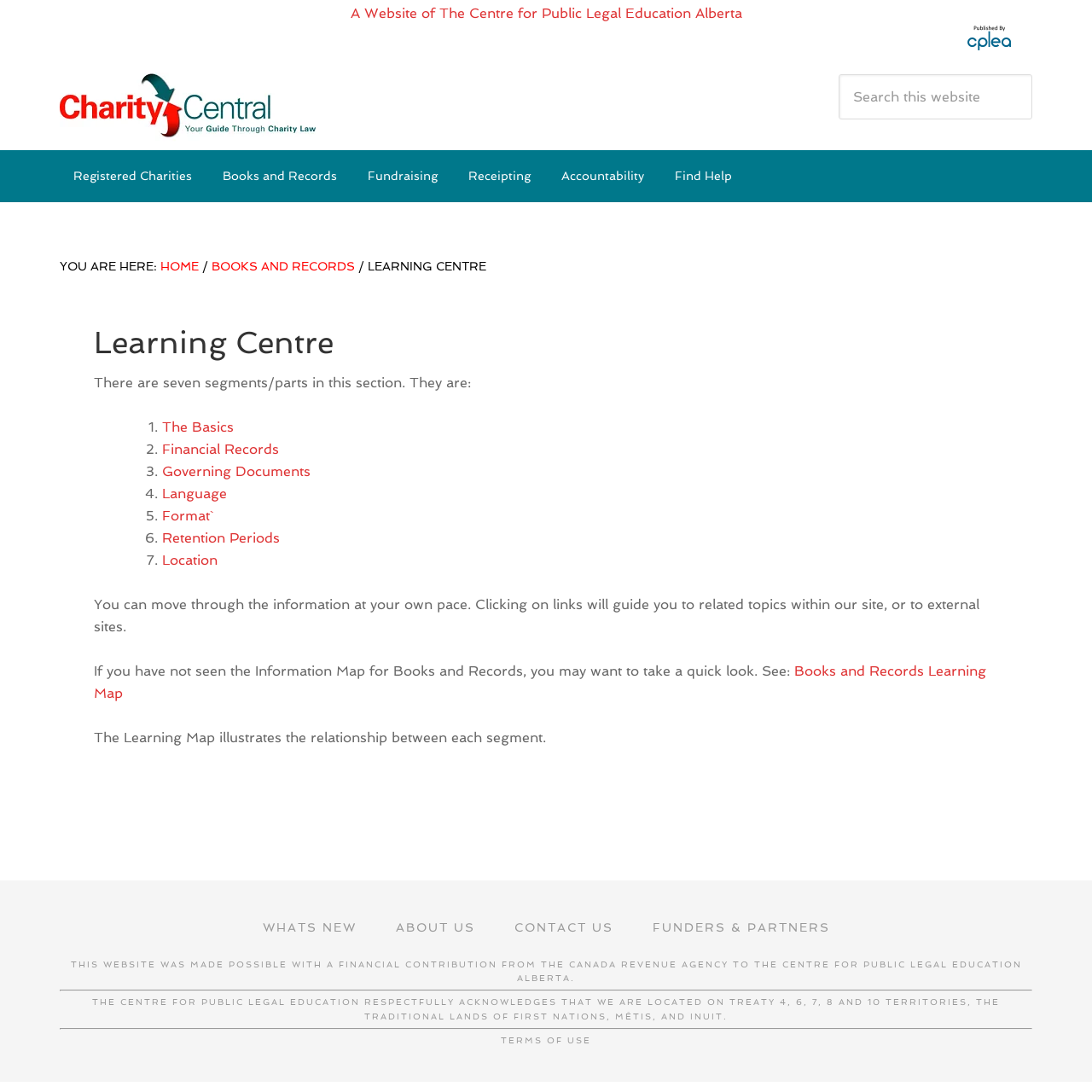Locate and provide the bounding box coordinates for the HTML element that matches this description: "Books and Records".

[0.194, 0.238, 0.325, 0.25]